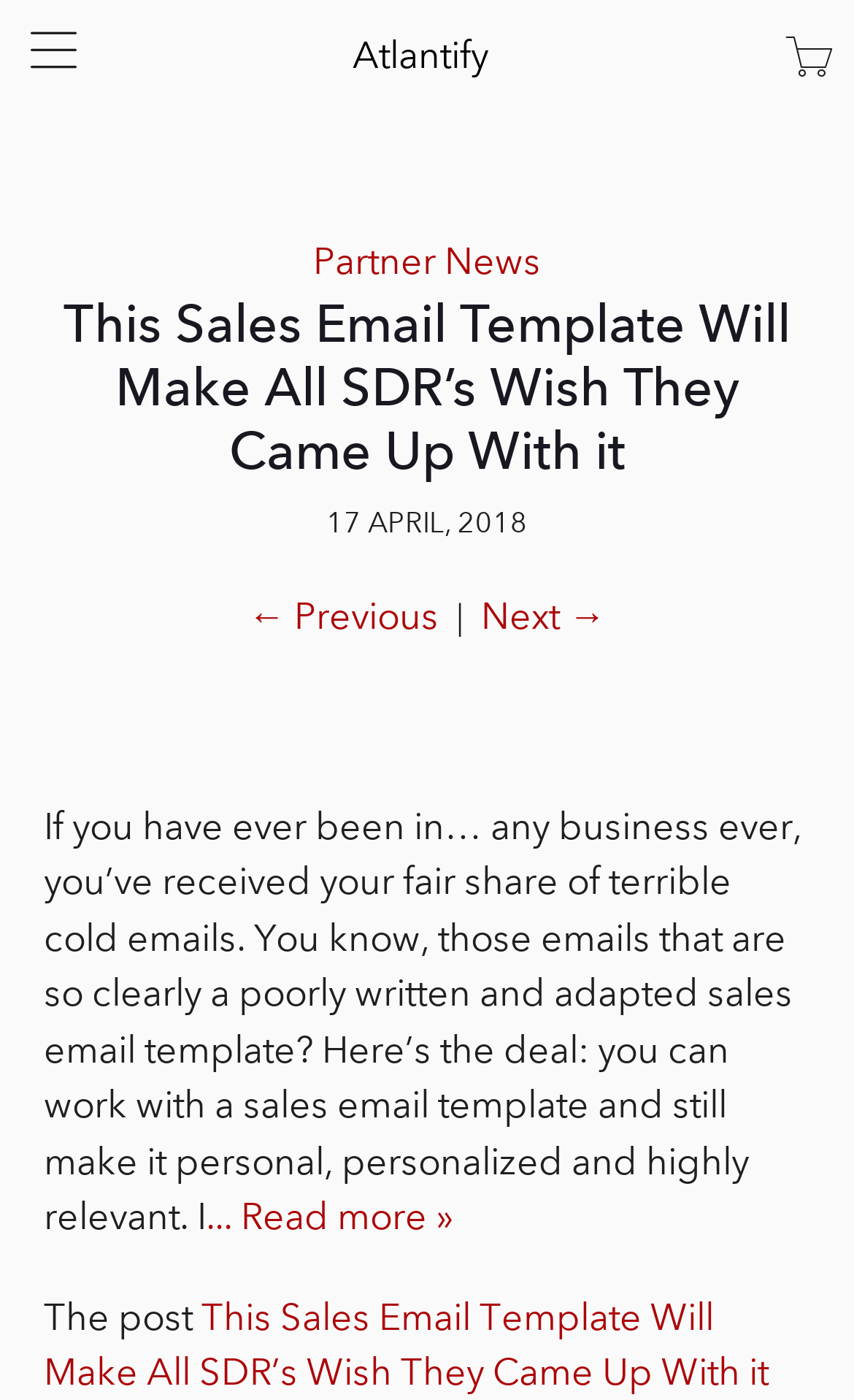Please respond to the question with a concise word or phrase:
What is the name of the website?

Atlantify